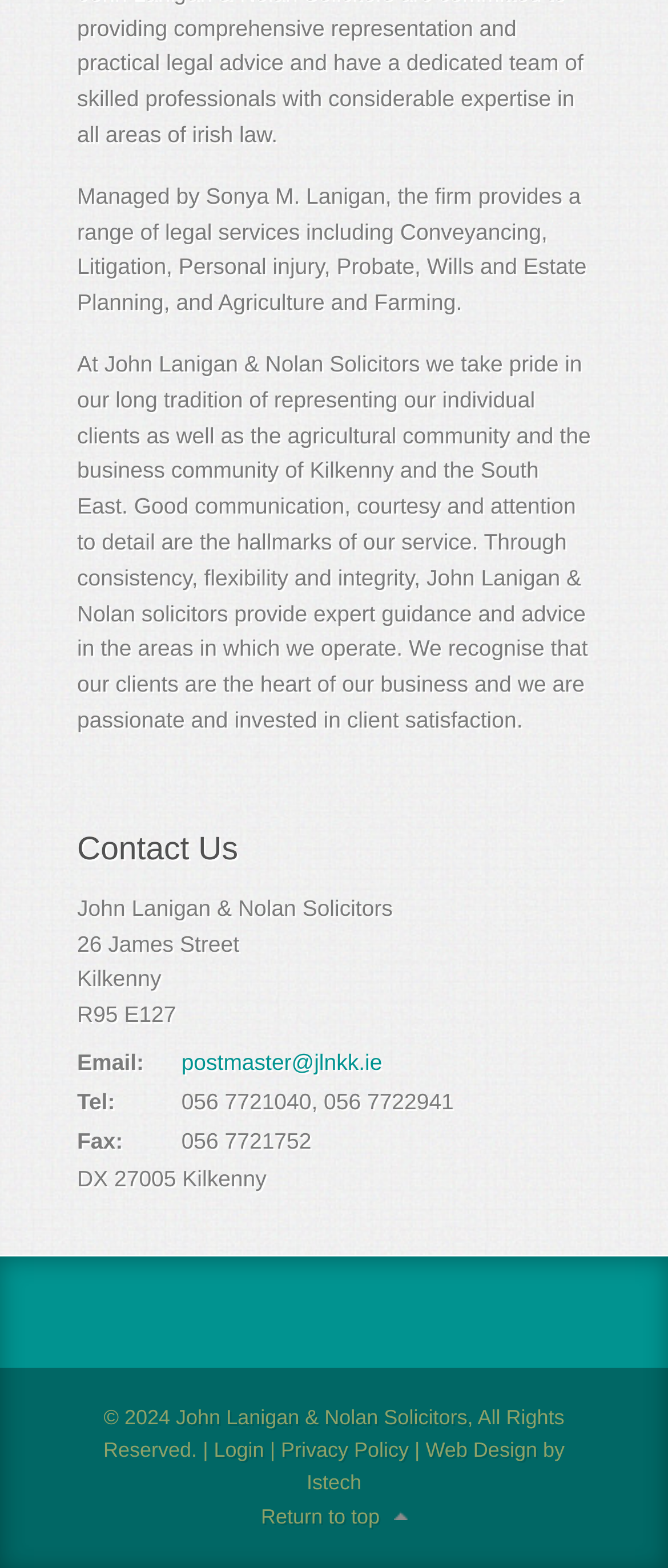What is the address of the law firm?
Carefully analyze the image and provide a thorough answer to the question.

The address of the law firm can be found in the 'Contact Us' section, which lists the address as '26 James Street', 'Kilkenny', and 'R95 E127'.